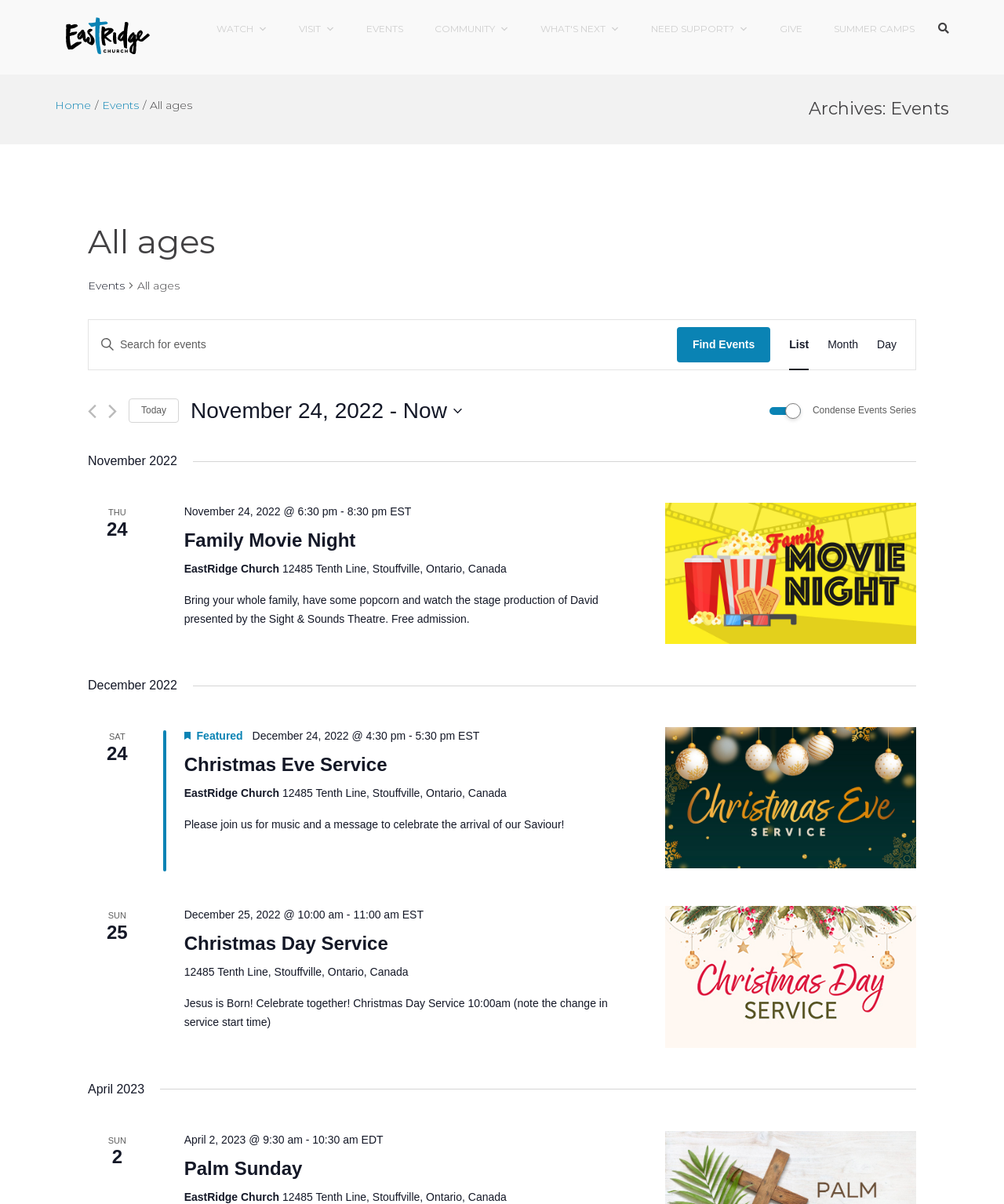Please identify the coordinates of the bounding box that should be clicked to fulfill this instruction: "Check the 'Christmas Eve Service' event".

[0.183, 0.626, 0.386, 0.644]